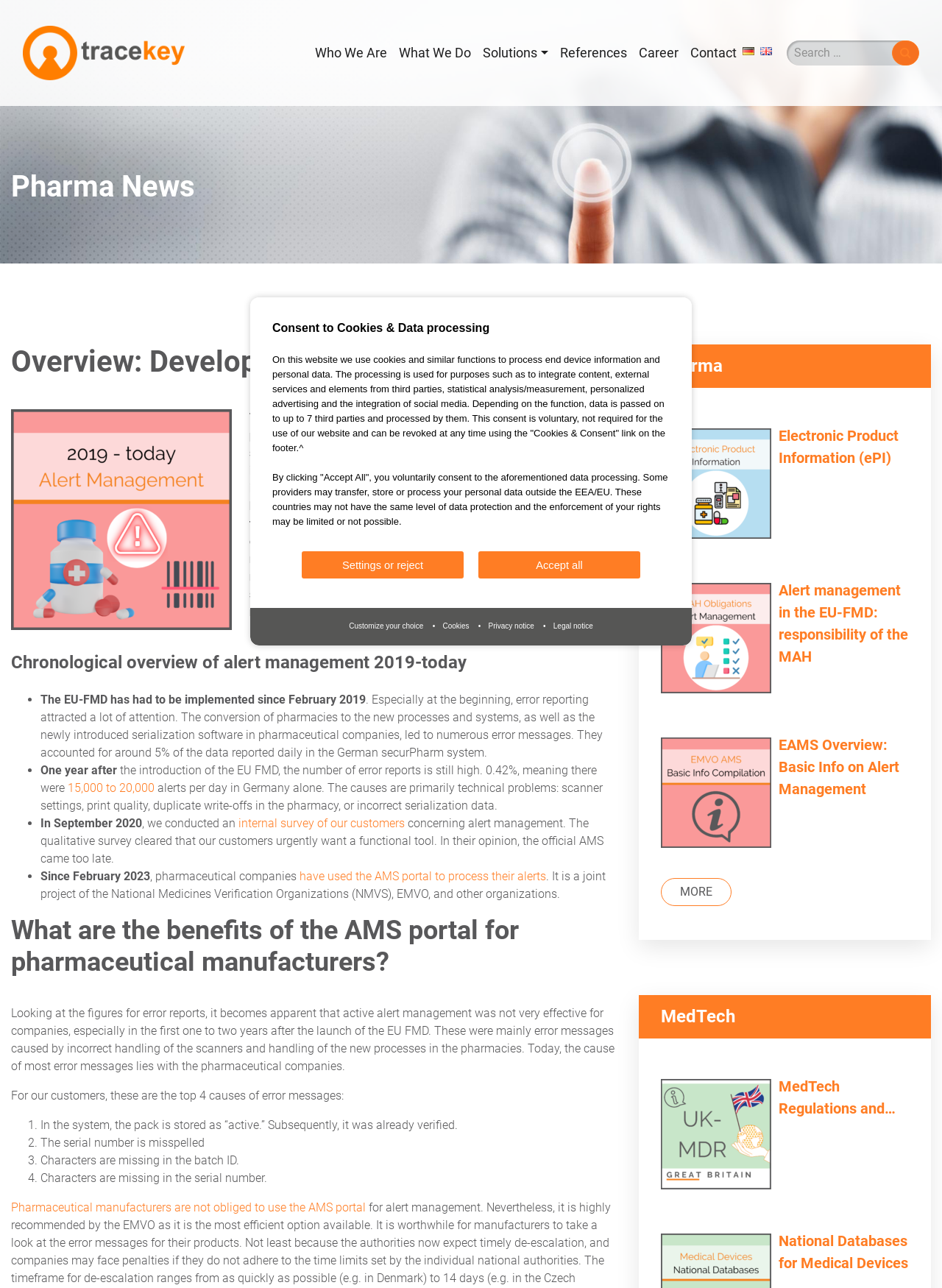Determine the bounding box coordinates of the UI element described by: "15,000 to 20,000".

[0.072, 0.606, 0.164, 0.617]